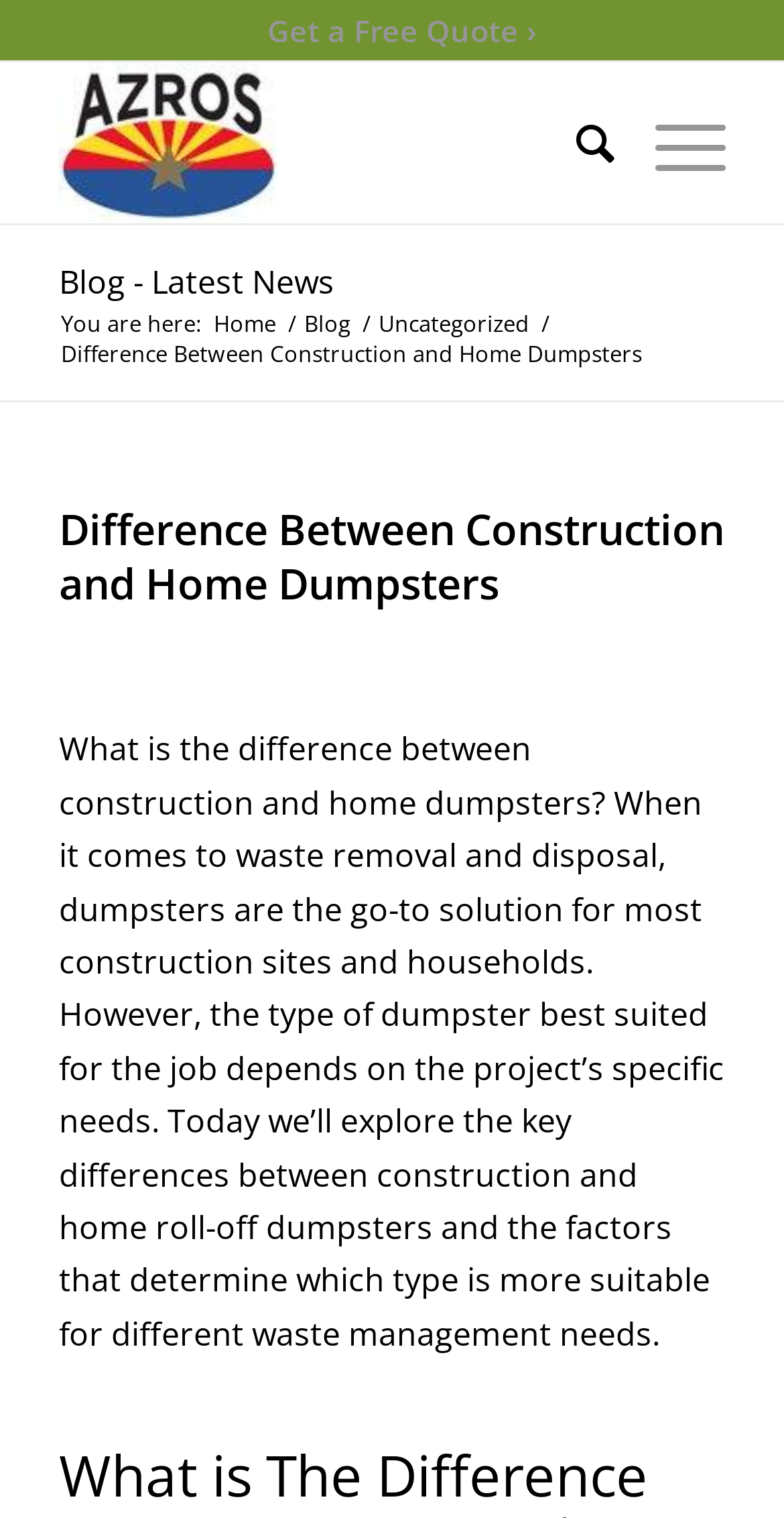Give the bounding box coordinates for the element described by: "Keren de Zwart".

[0.647, 0.418, 0.878, 0.442]